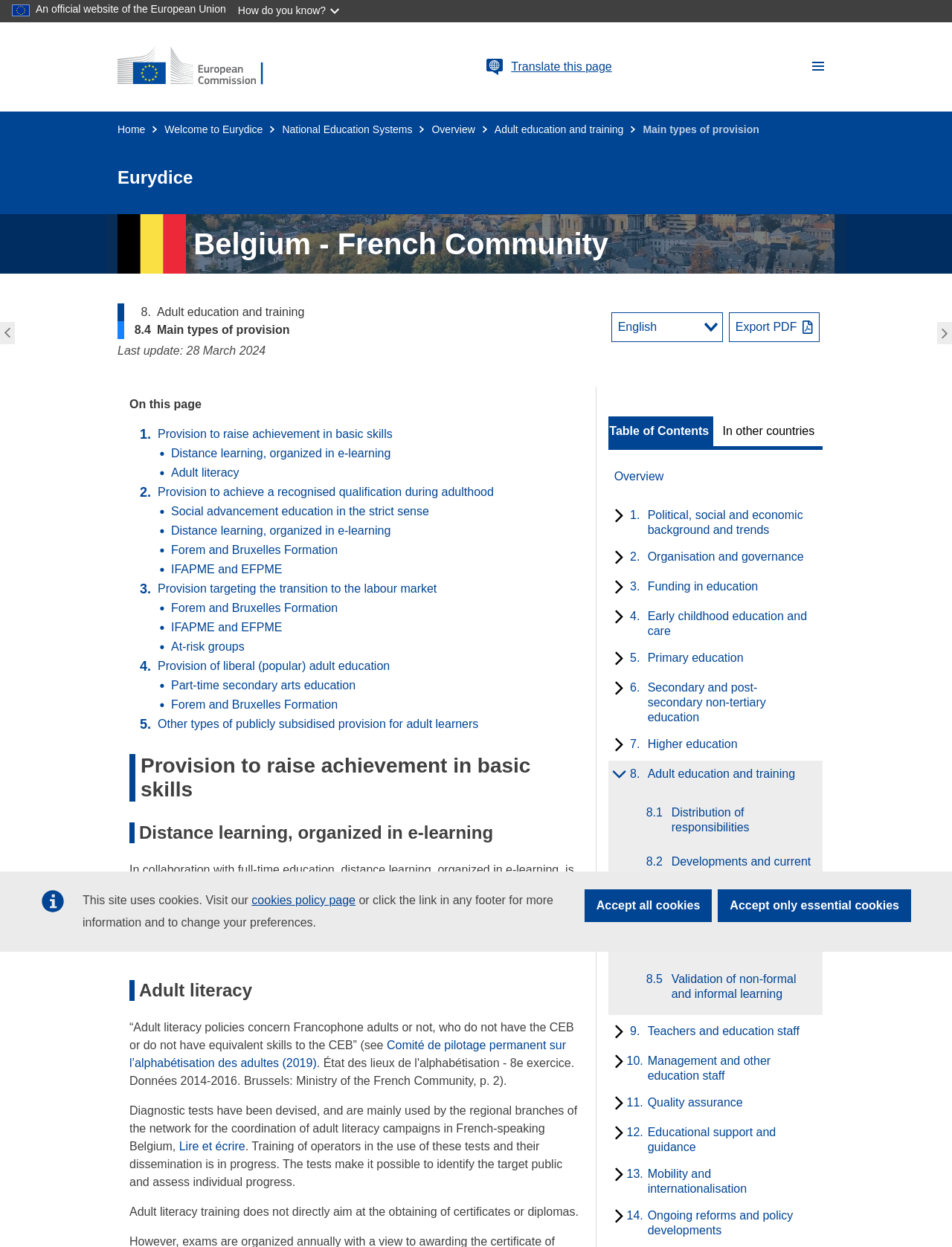Please find the bounding box coordinates for the clickable element needed to perform this instruction: "Click the 'Export PDF' button".

[0.765, 0.25, 0.861, 0.274]